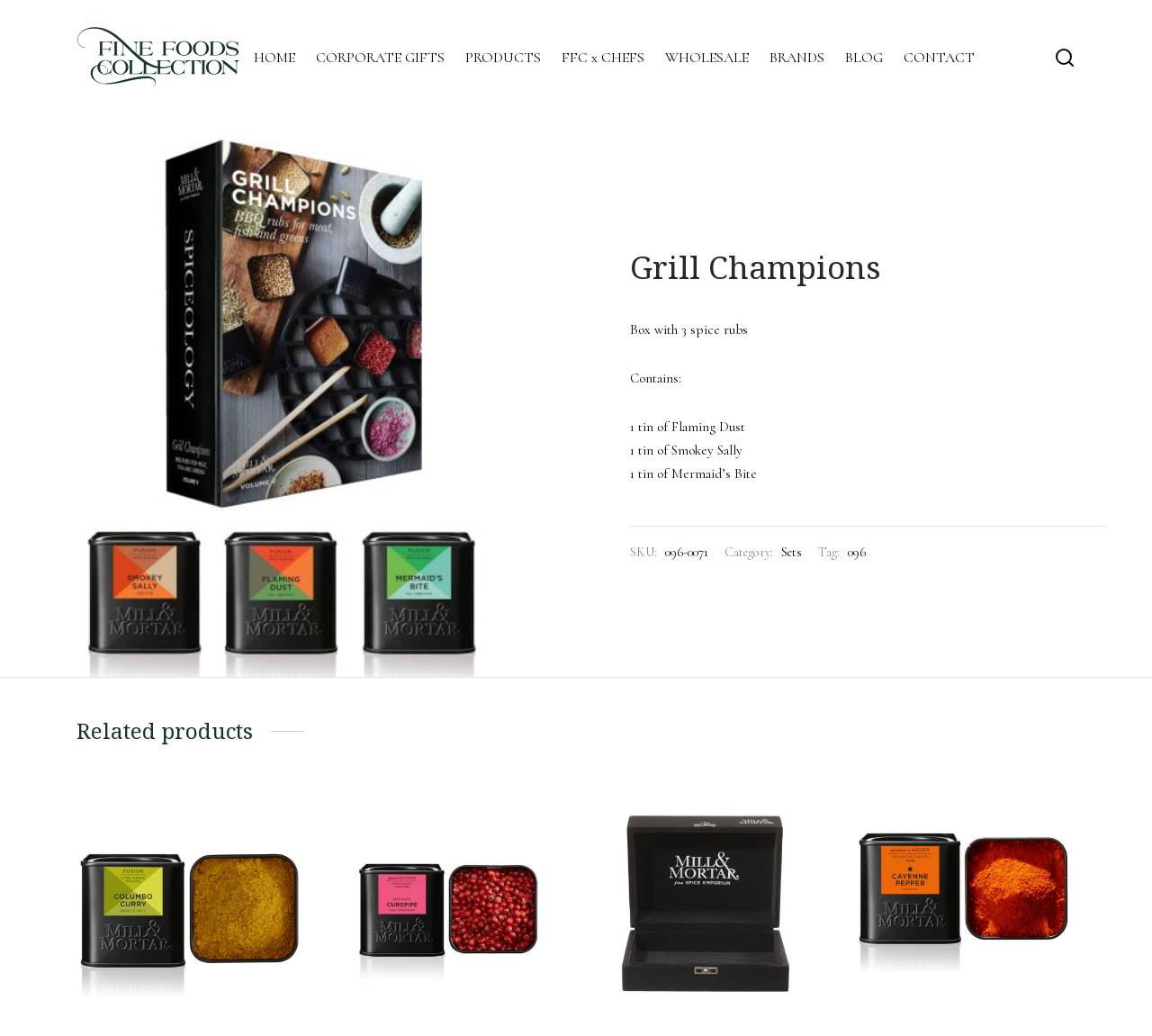Determine the coordinates of the bounding box that should be clicked to complete the instruction: "Click the 'HOME' link". The coordinates should be represented by four float numbers between 0 and 1: [left, top, right, bottom].

[0.22, 0.04, 0.256, 0.071]